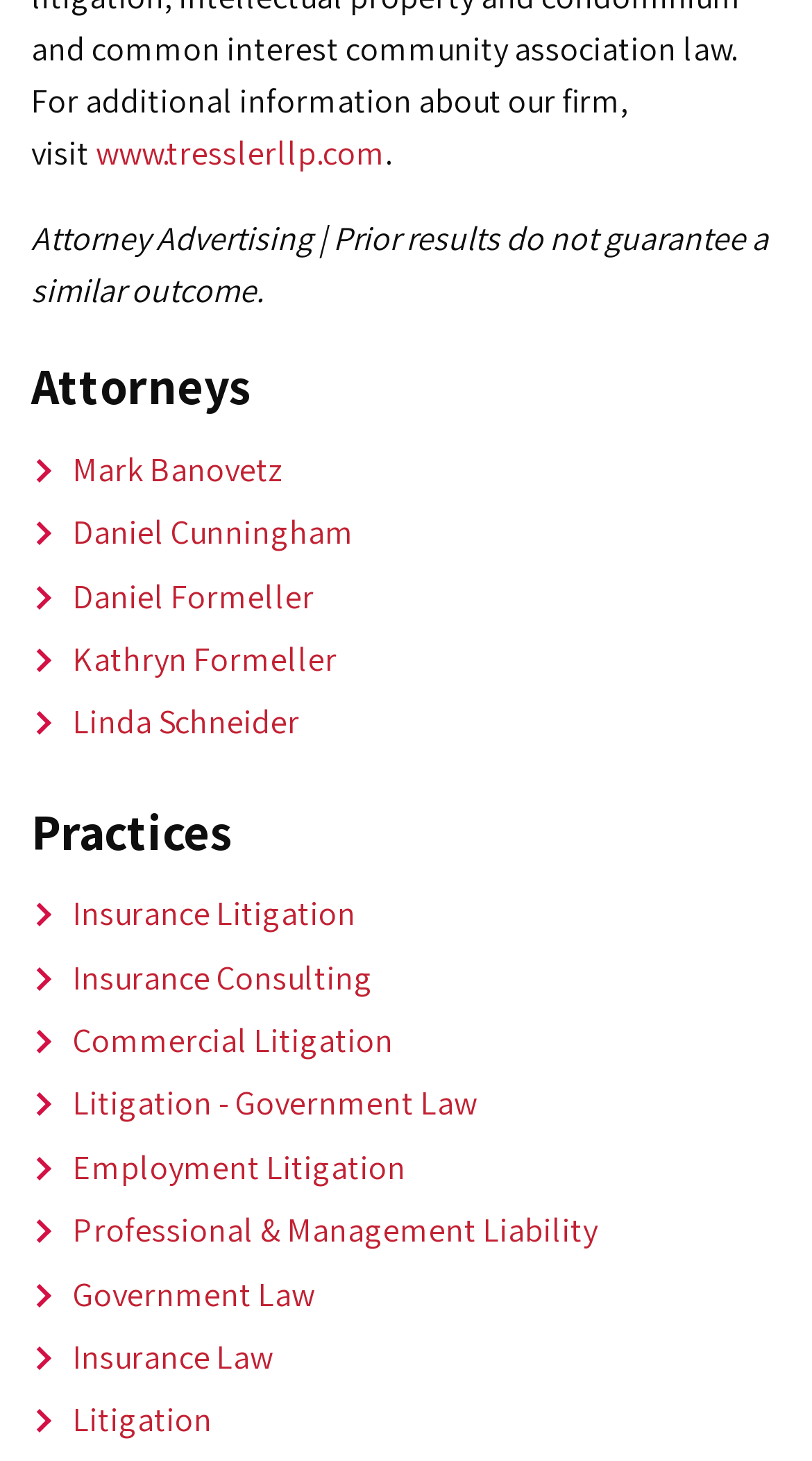Provide your answer in a single word or phrase: 
How many attorneys are listed on the webpage?

5